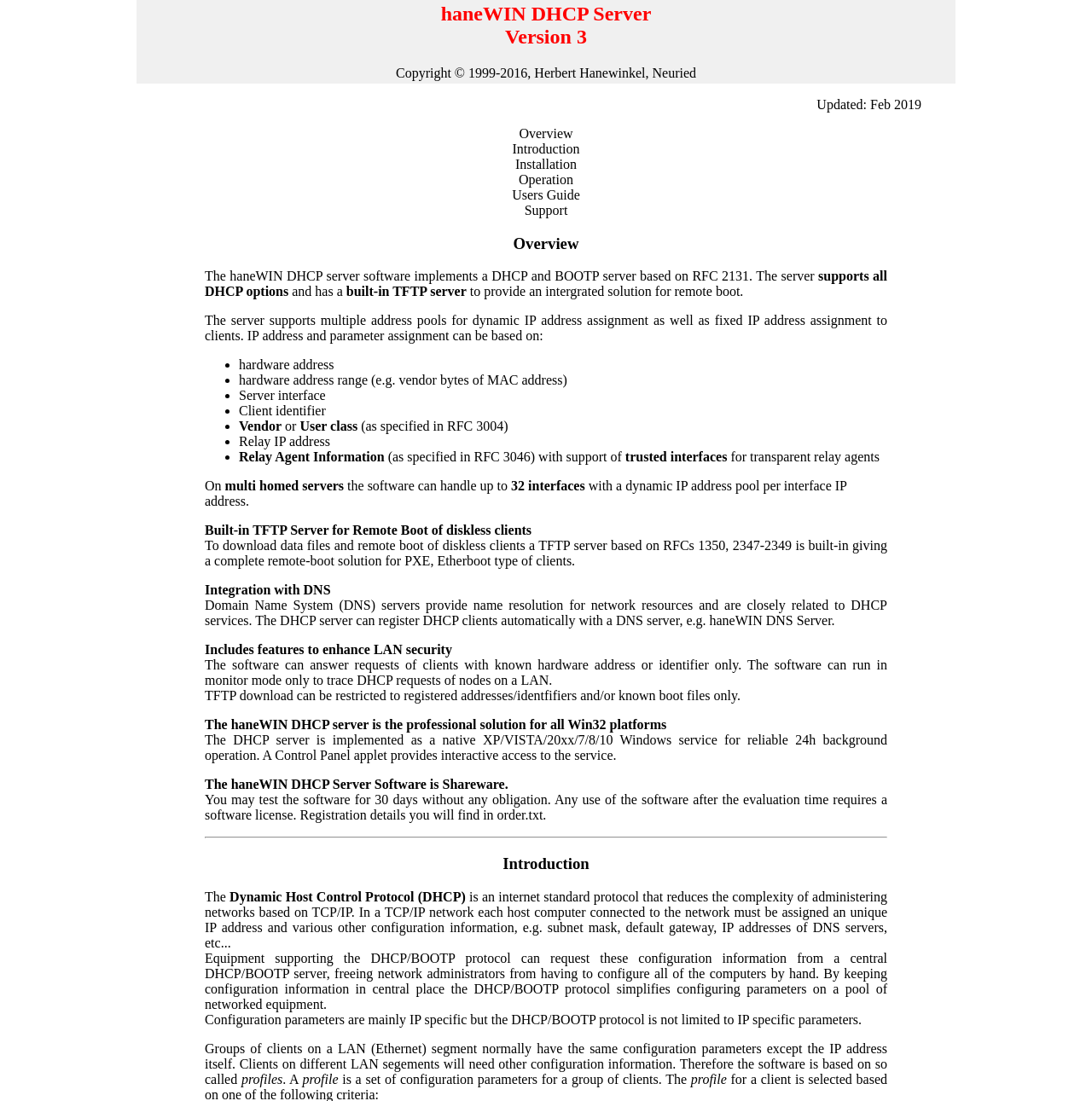Please indicate the bounding box coordinates for the clickable area to complete the following task: "Click on Introduction". The coordinates should be specified as four float numbers between 0 and 1, i.e., [left, top, right, bottom].

[0.469, 0.129, 0.531, 0.142]